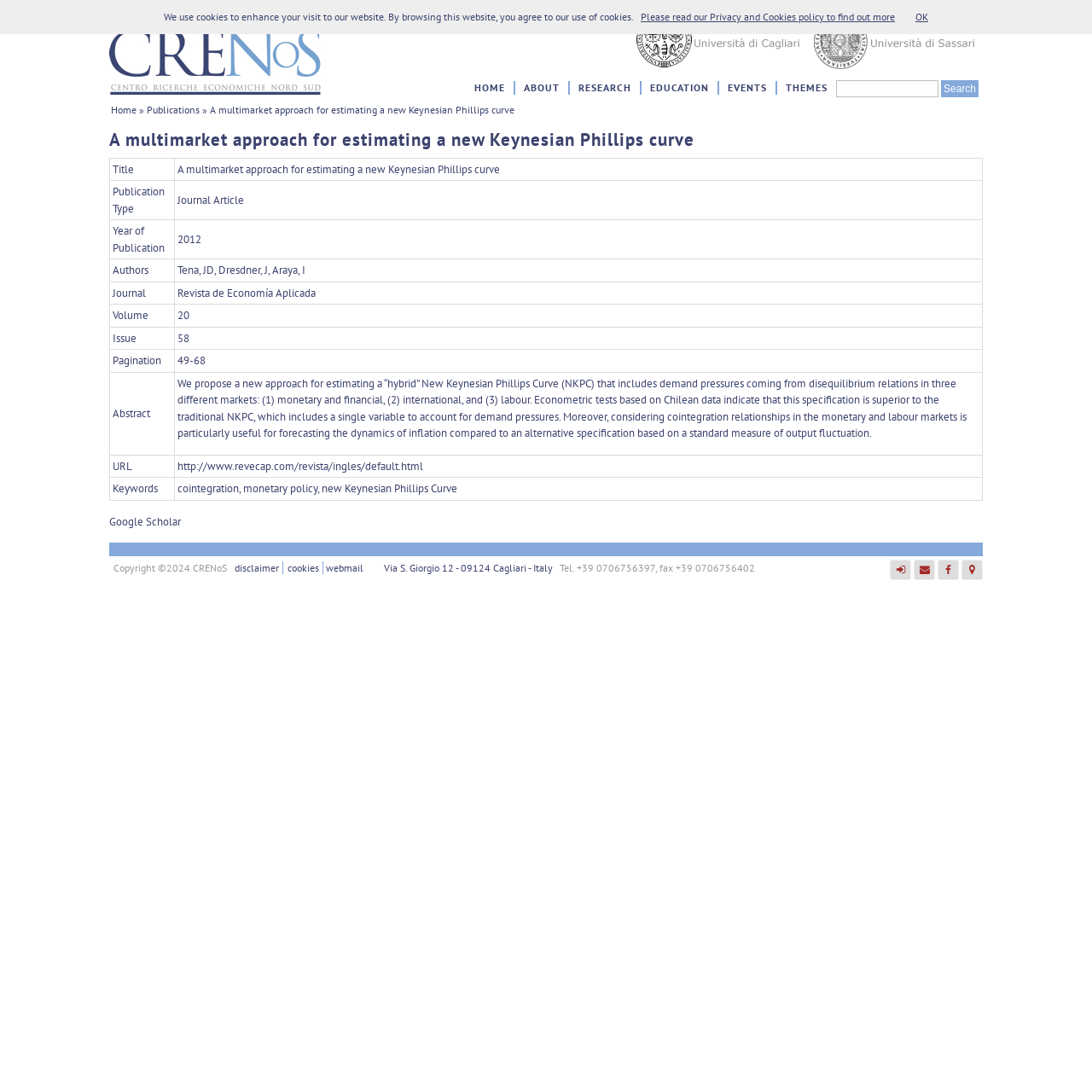Identify and provide the bounding box coordinates of the UI element described: "THEMES". The coordinates should be formatted as [left, top, right, bottom], with each number being a float between 0 and 1.

[0.712, 0.074, 0.766, 0.086]